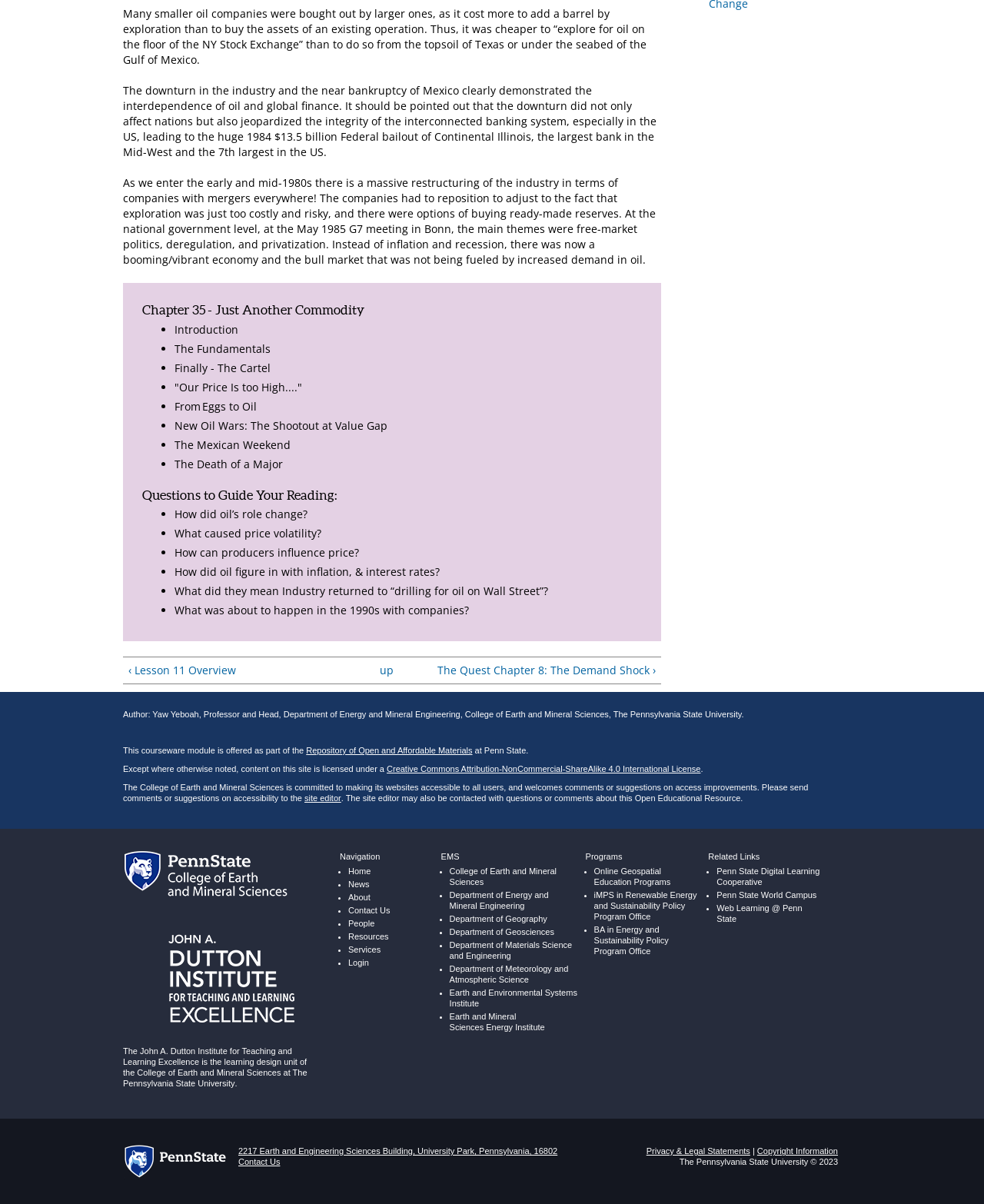Determine the bounding box coordinates for the region that must be clicked to execute the following instruction: "Click the 'Repository of Open and Affordable Materials' link".

[0.311, 0.618, 0.48, 0.628]